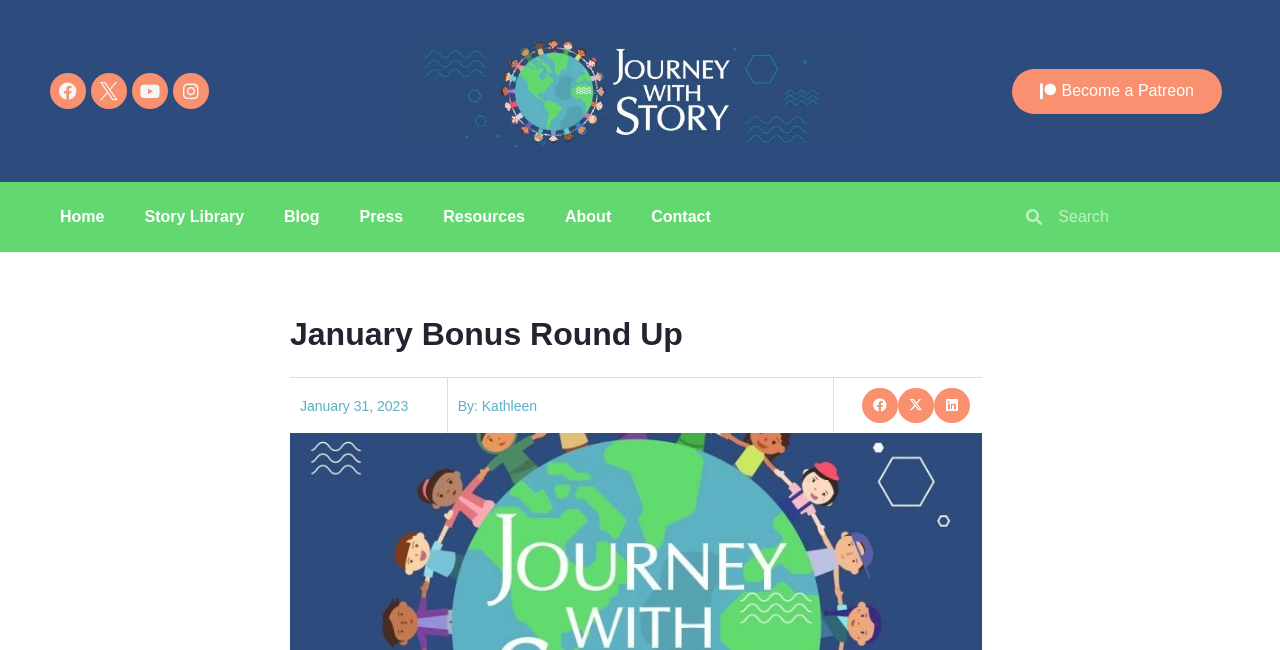Locate the bounding box coordinates of the segment that needs to be clicked to meet this instruction: "Visit Journey With Story homepage".

[0.32, 0.054, 0.673, 0.227]